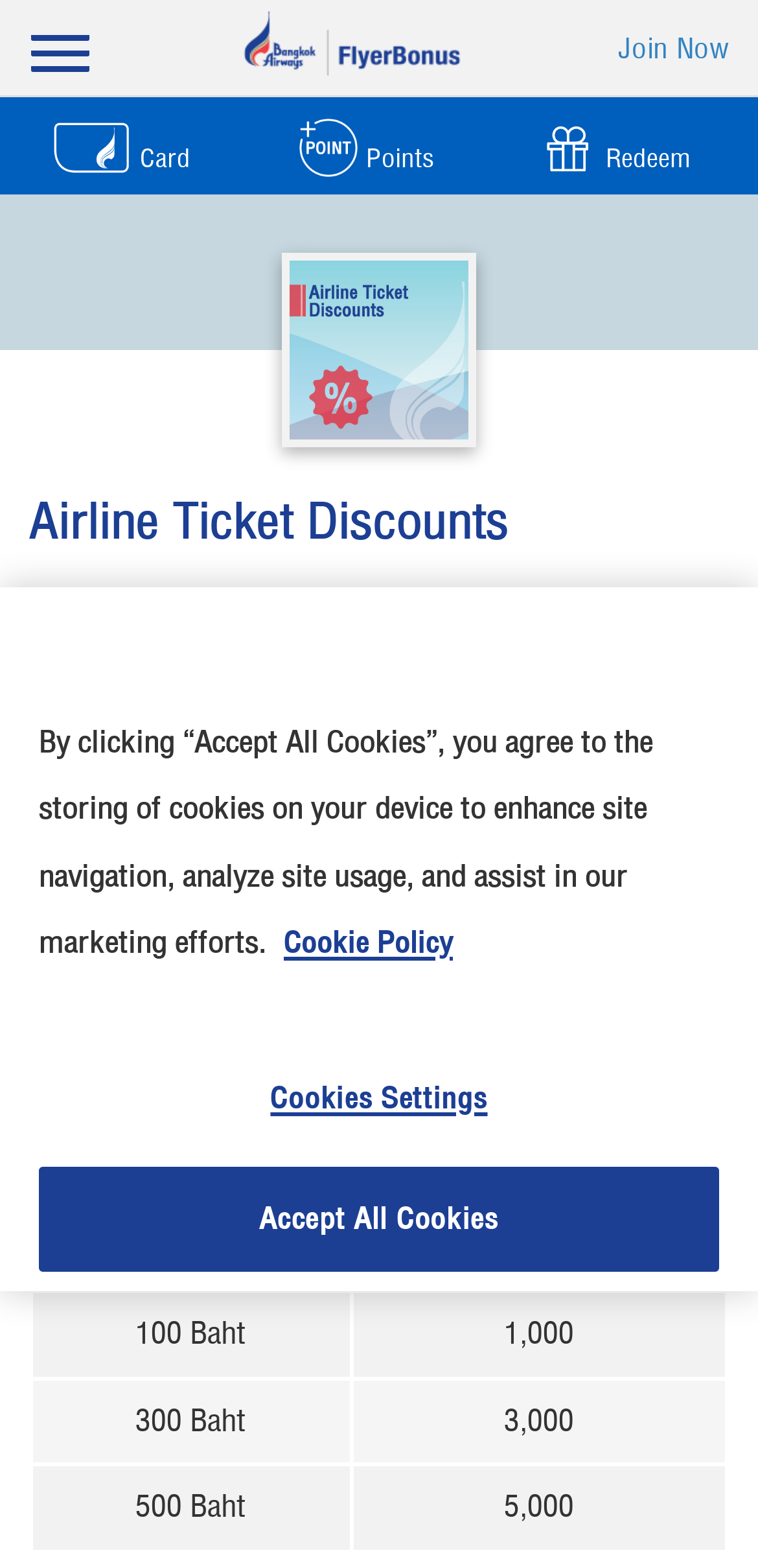Please locate and retrieve the main header text of the webpage.

Airline Ticket Discounts